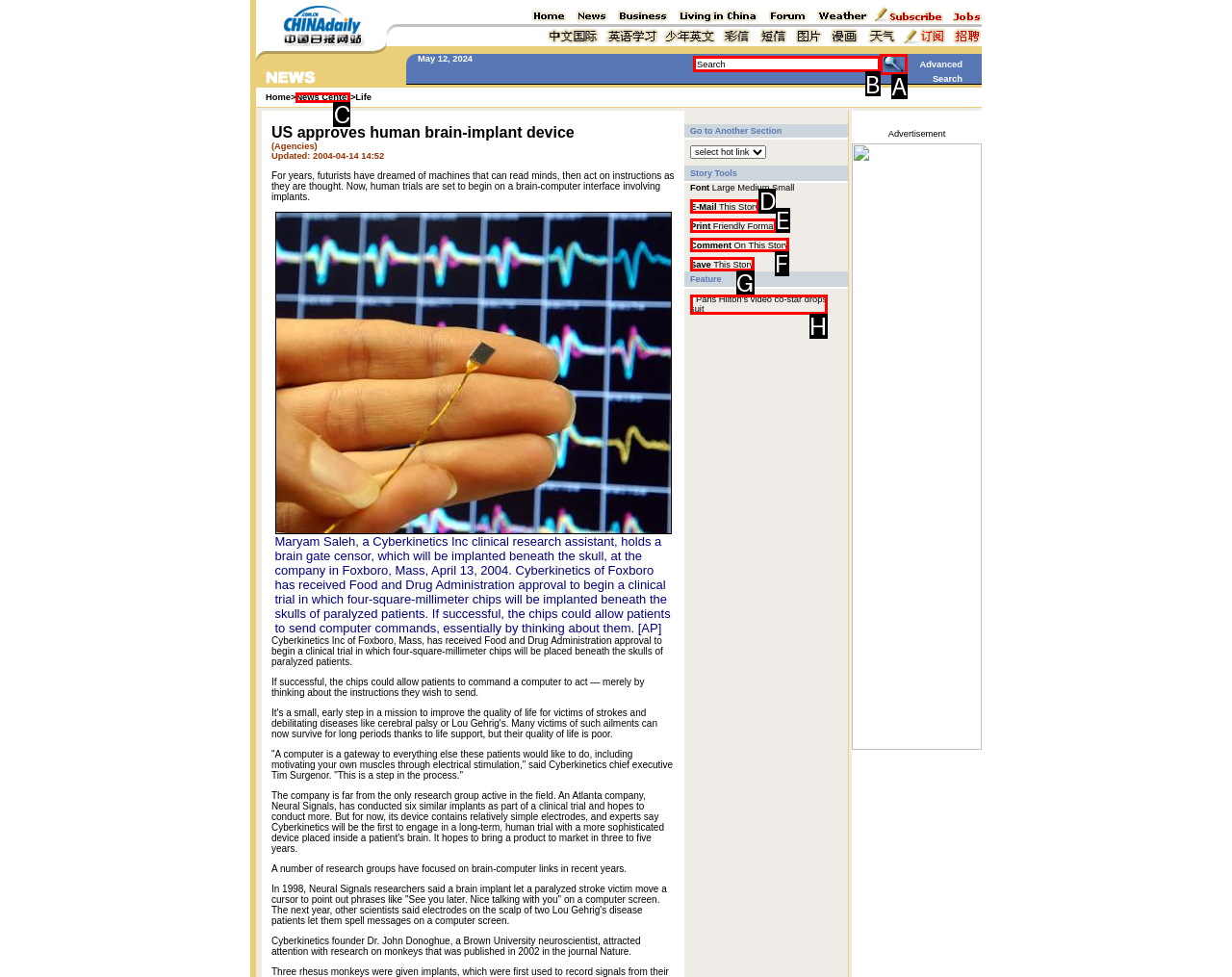Identify the UI element that best fits the description: Credit
Respond with the letter representing the correct option.

None